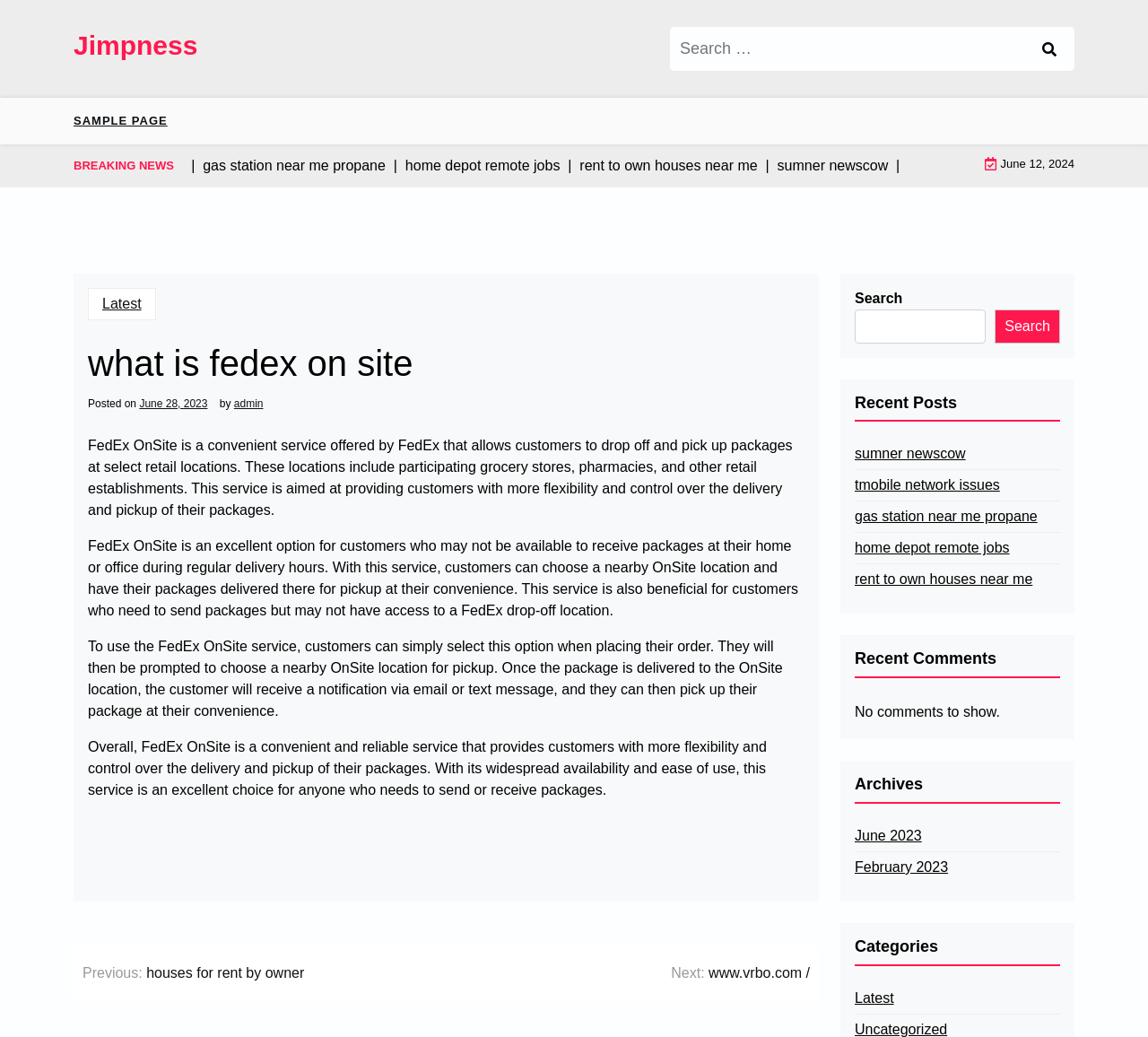What is FedEx OnSite?
Craft a detailed and extensive response to the question.

Based on the webpage content, FedEx OnSite is a service offered by FedEx that allows customers to drop off and pick up packages at select retail locations, providing more flexibility and control over package delivery and pickup.